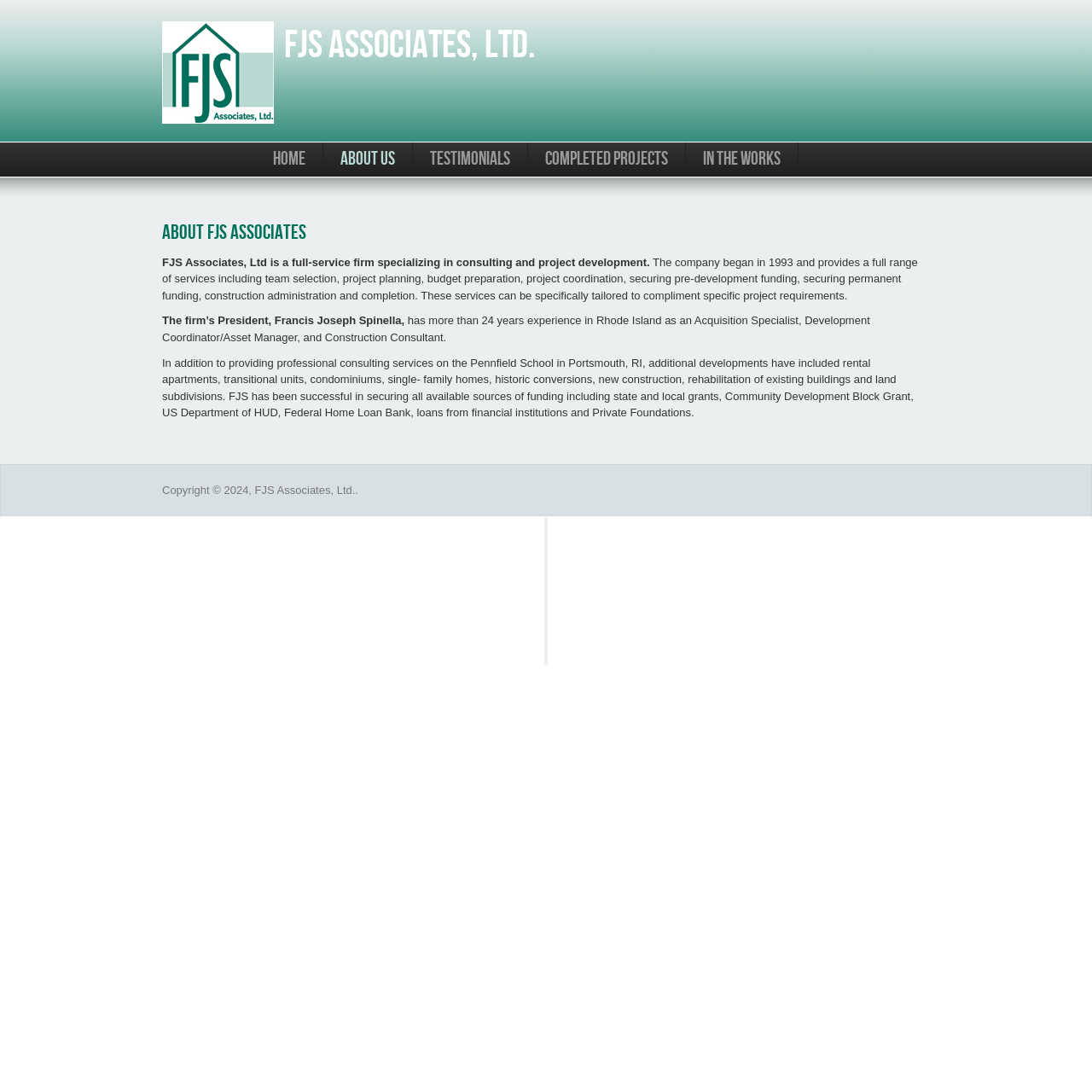Using the webpage screenshot and the element description In The Works, determine the bounding box coordinates. Specify the coordinates in the format (top-left x, top-left y, bottom-right x, bottom-right y) with values ranging from 0 to 1.

[0.628, 0.13, 0.731, 0.161]